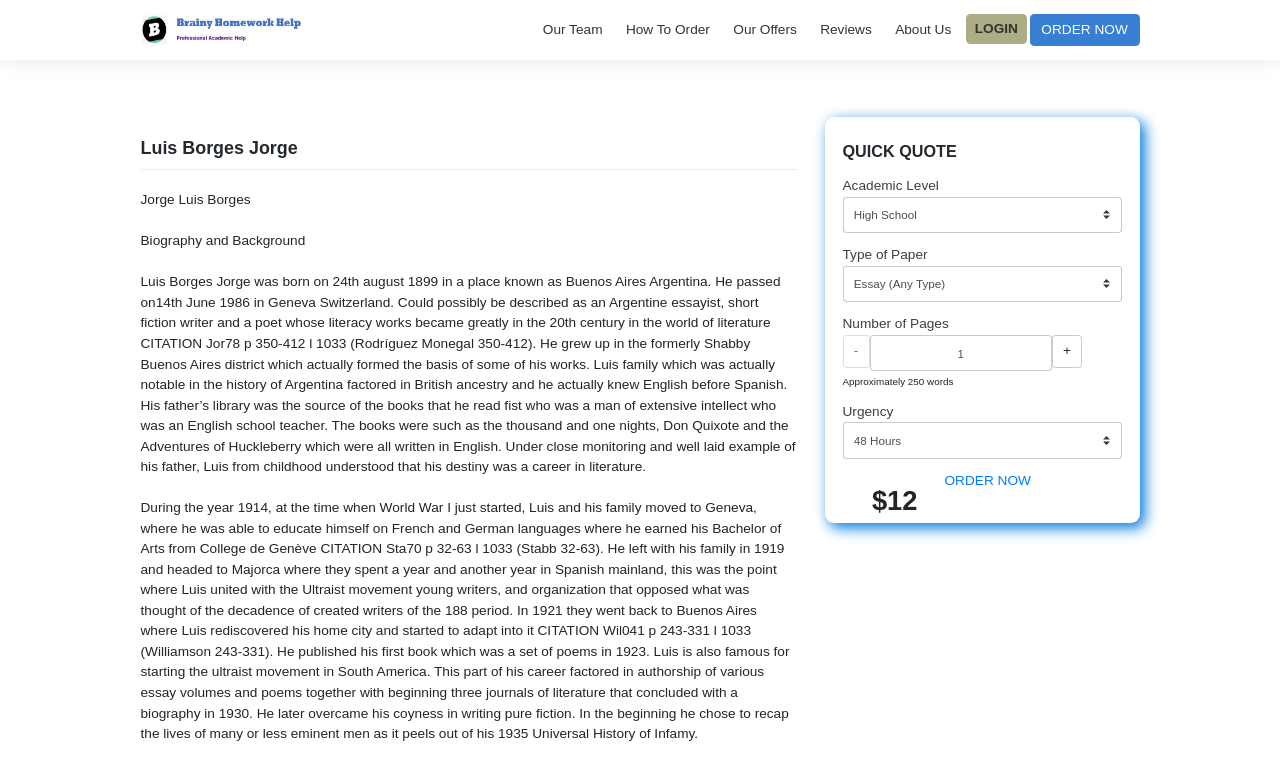Give a comprehensive overview of the webpage, including key elements.

The webpage is about Jorge Luis Borges, an Argentine essayist, short fiction writer, and poet. At the top left corner, there is a logo of "brainyhomeworkhelp" with a link to the website. Next to it, there are several links to different sections of the website, including "Our Team", "How To Order", "Our Offers", "Reviews", "About Us", and "LOGIN".

Below the links, there is a header section with a heading "Luis Borges Jorge" in a prominent font. Underneath, there are three lines of text: "Jorge Luis Borges", "Biography and Background", and a brief biography of Borges, which describes his birthplace, family background, and literary career.

On the right side of the page, there is a section with a heading "QUICK QUOTE". This section appears to be a form for ordering academic papers, with dropdown menus for selecting the academic level, type of paper, and urgency. There are also fields for entering the number of pages and a button to increase or decrease the page count. The form also displays the approximate cost of the paper, which is $12.

At the bottom of the "QUICK QUOTE" section, there is a button to "ORDER NOW", which is also present at the top right corner of the page.